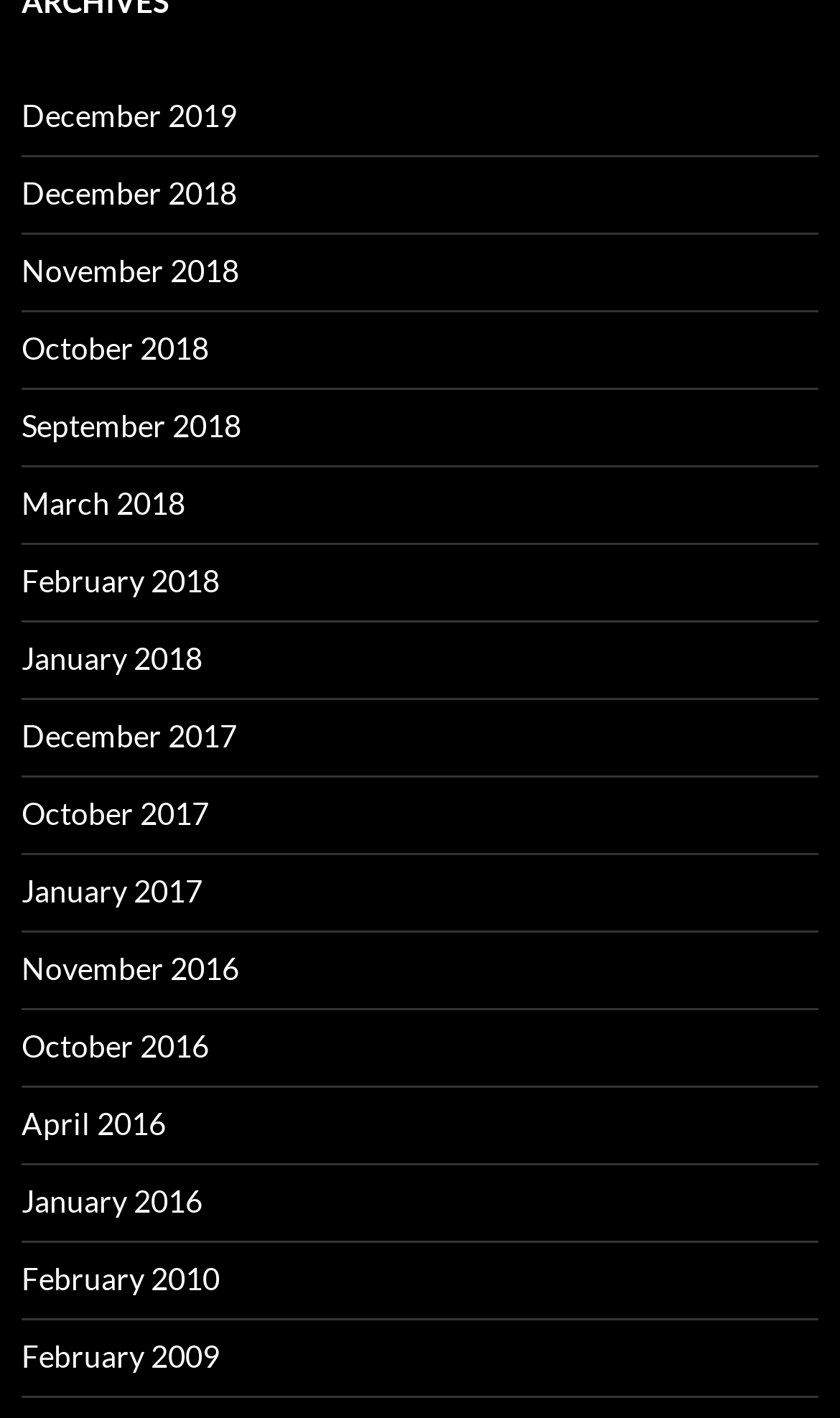From the element description: "December 2017", extract the bounding box coordinates of the UI element. The coordinates should be expressed as four float numbers between 0 and 1, in the order [left, top, right, bottom].

[0.026, 0.506, 0.282, 0.531]